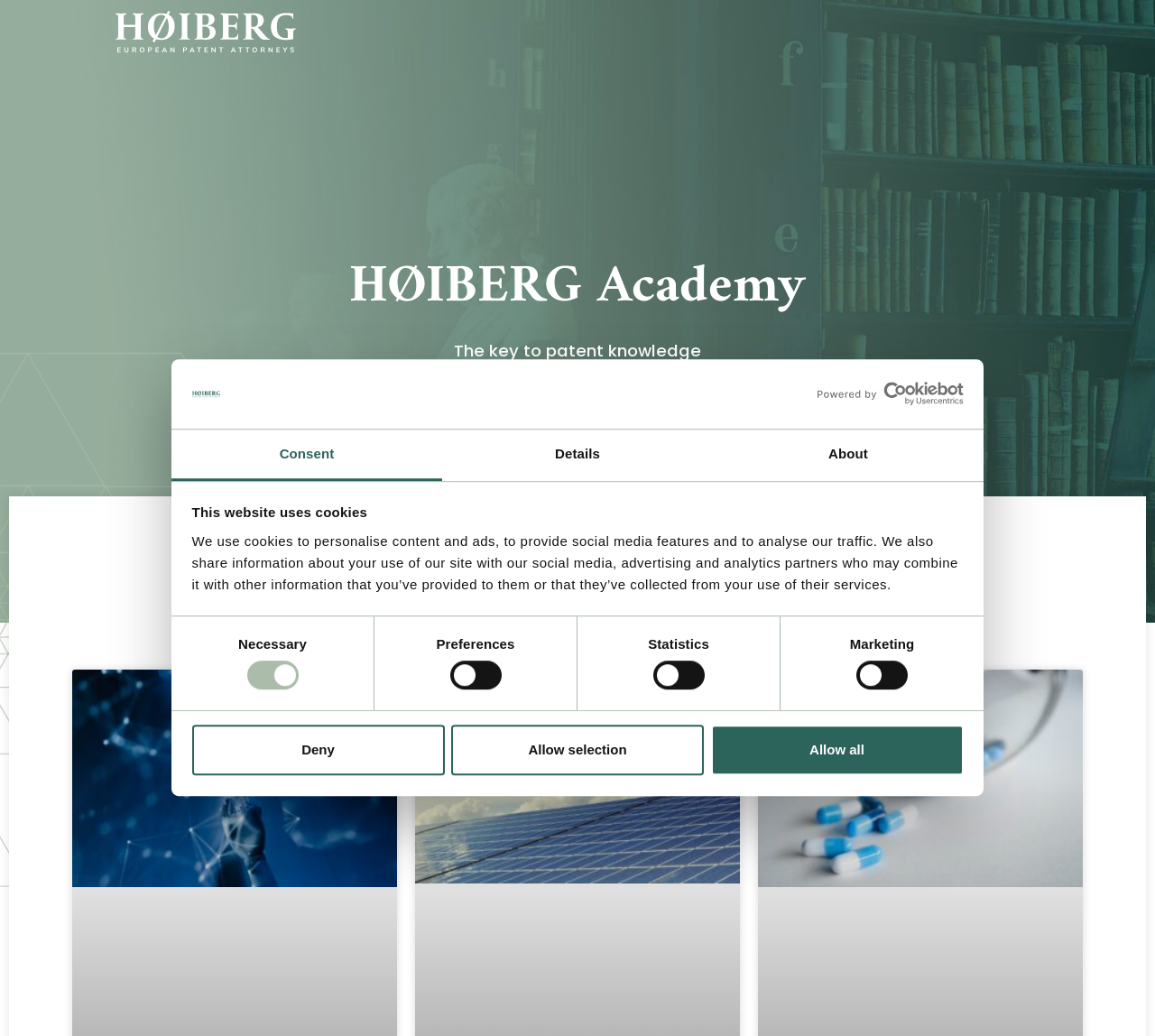Please find the bounding box coordinates of the element's region to be clicked to carry out this instruction: "Click the logo".

[0.166, 0.366, 0.191, 0.394]